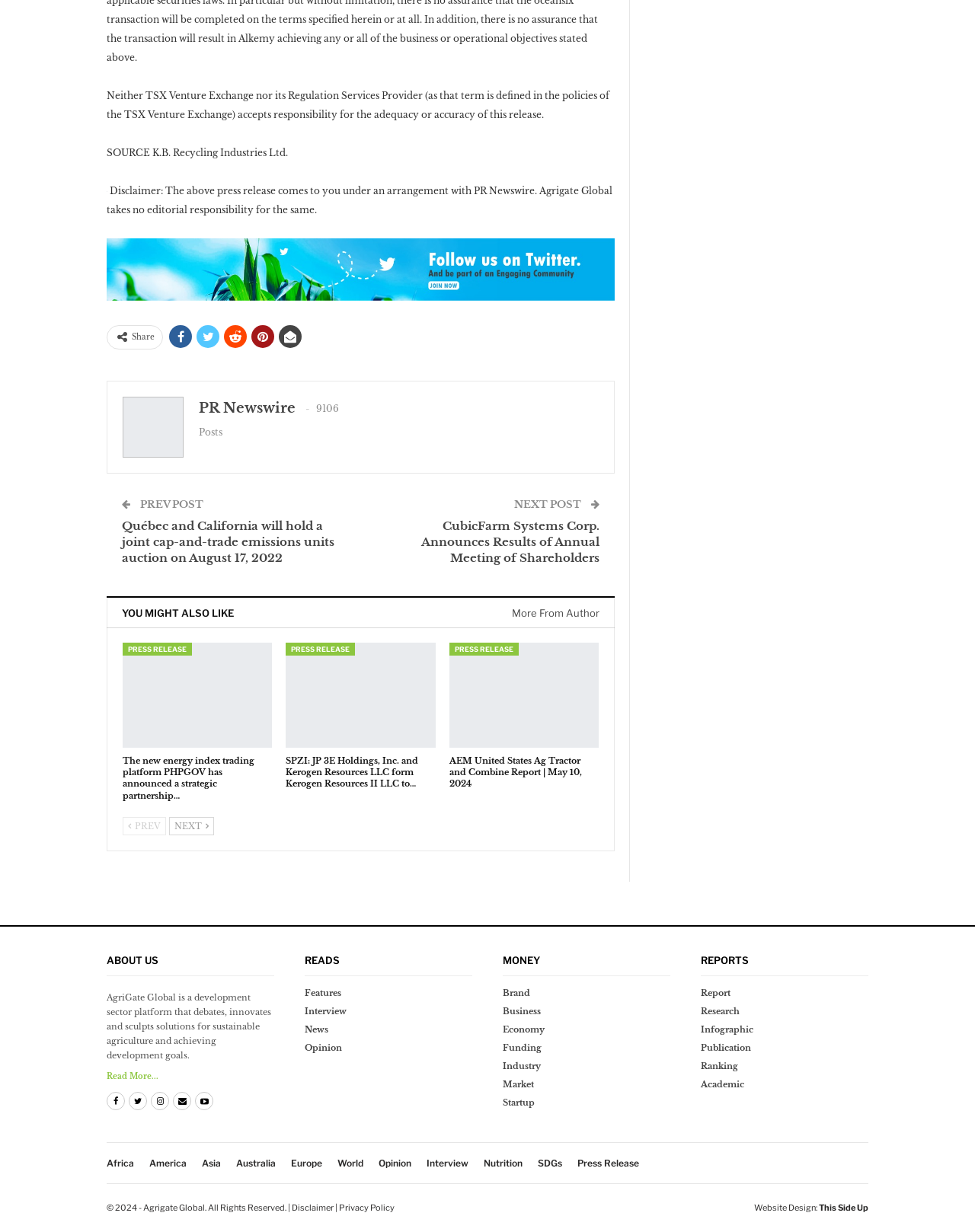Please identify the coordinates of the bounding box that should be clicked to fulfill this instruction: "Click on the 'PR Newswire' link".

[0.204, 0.324, 0.303, 0.338]